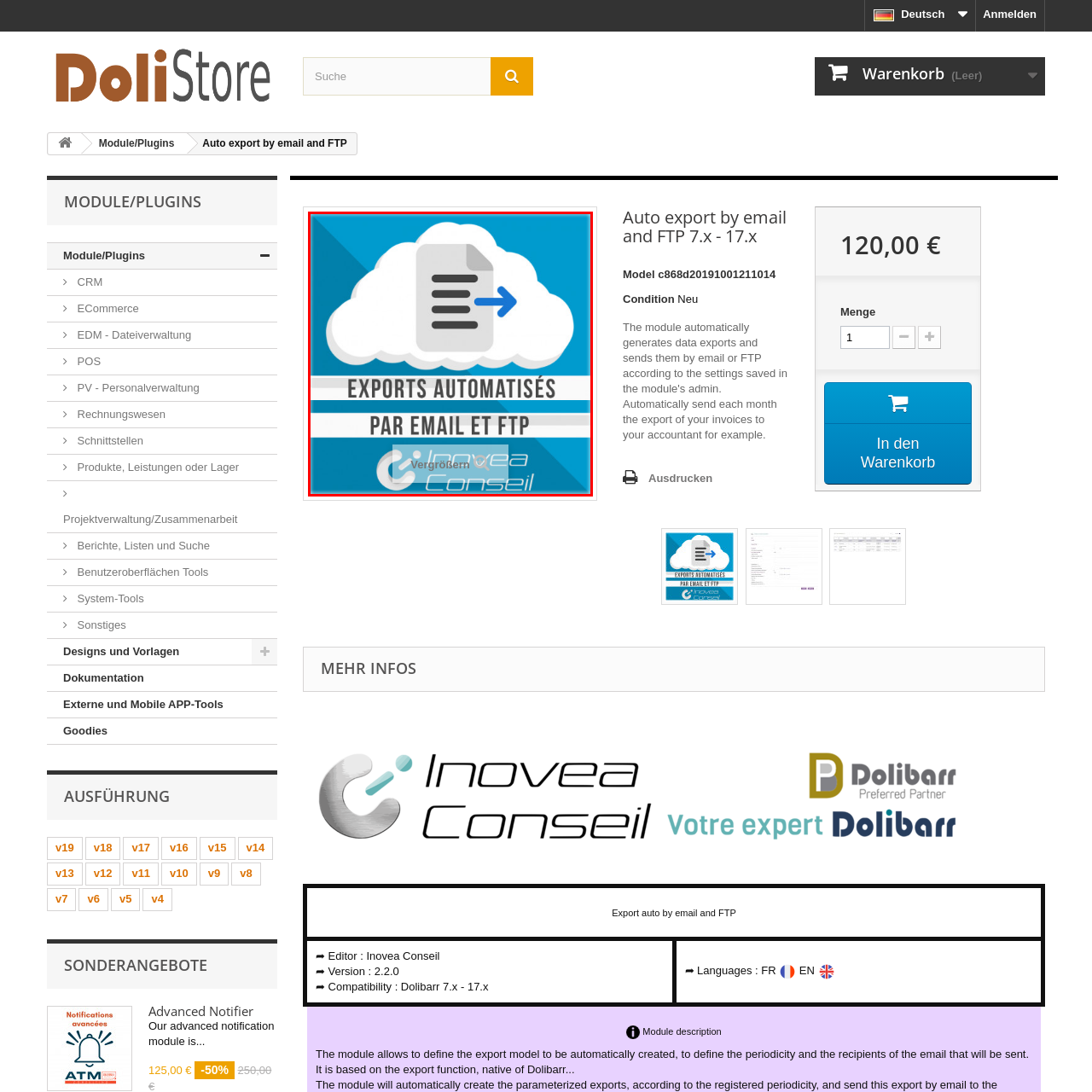Observe the image enclosed by the red rectangle, then respond to the question in one word or phrase:
What is the theme of the background design?

Cloud